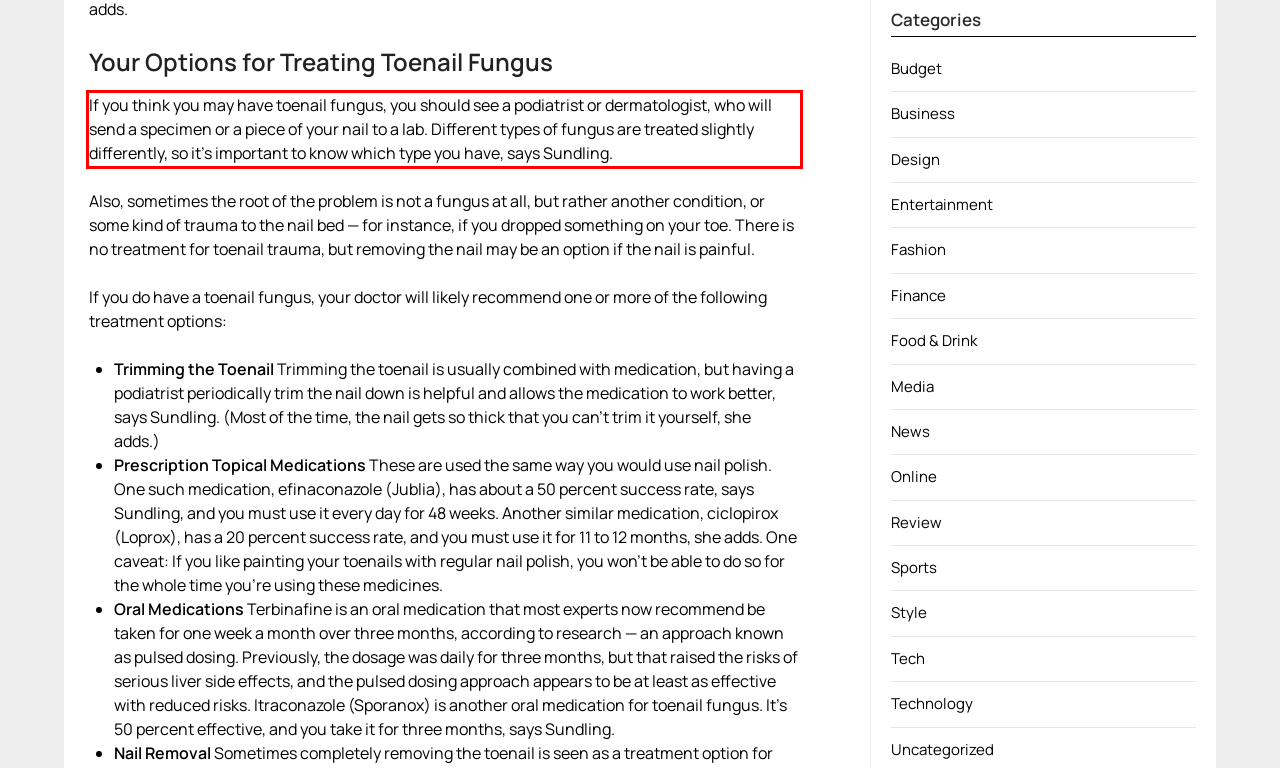Please analyze the screenshot of a webpage and extract the text content within the red bounding box using OCR.

If you think you may have toenail fungus, you should see a podiatrist or dermatologist, who will send a specimen or a piece of your nail to a lab. Different types of fungus are treated slightly differently, so it’s important to know which type you have, says Sundling.